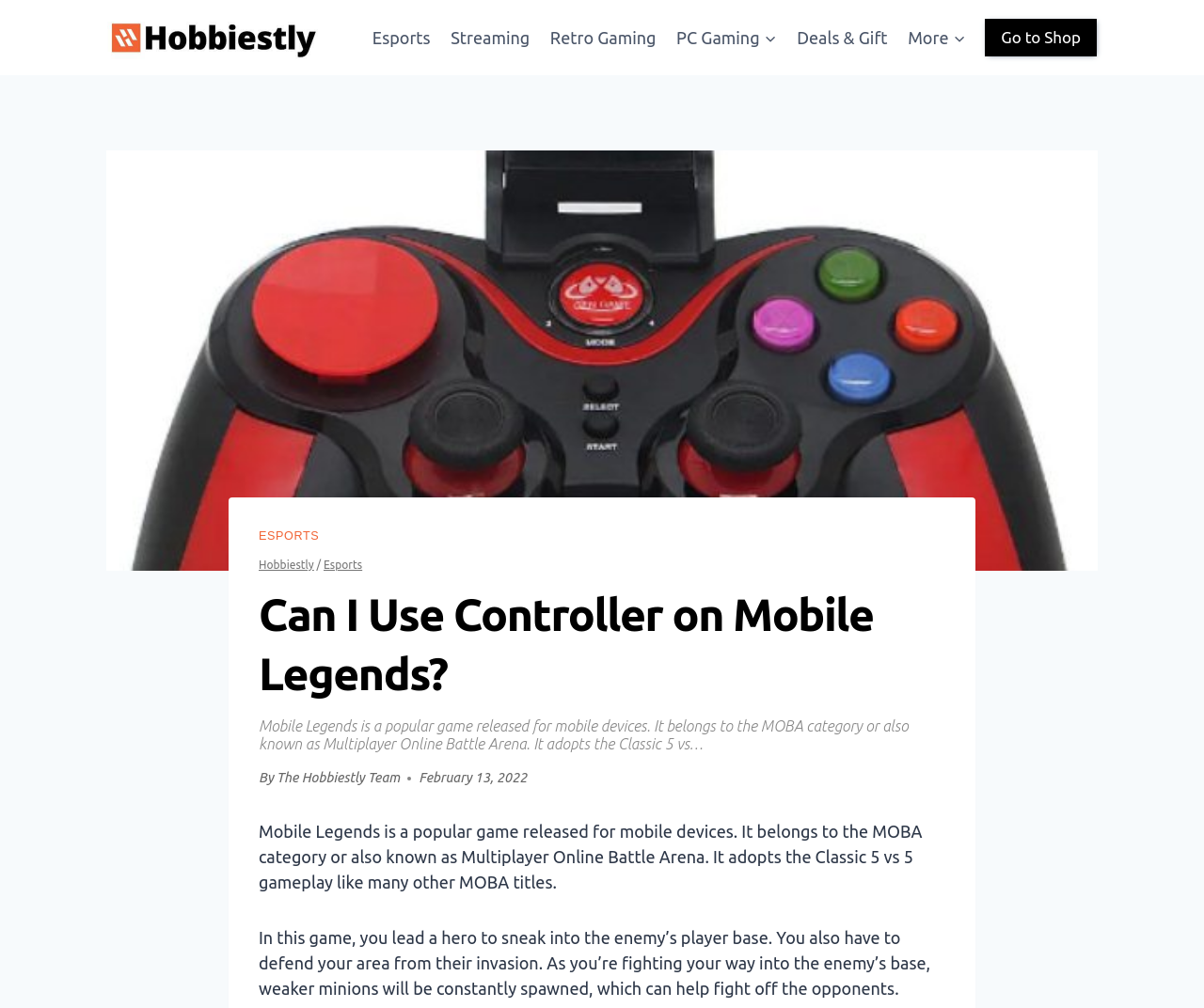What is the objective of the game Mobile Legends?
Refer to the image and provide a one-word or short phrase answer.

Defend base